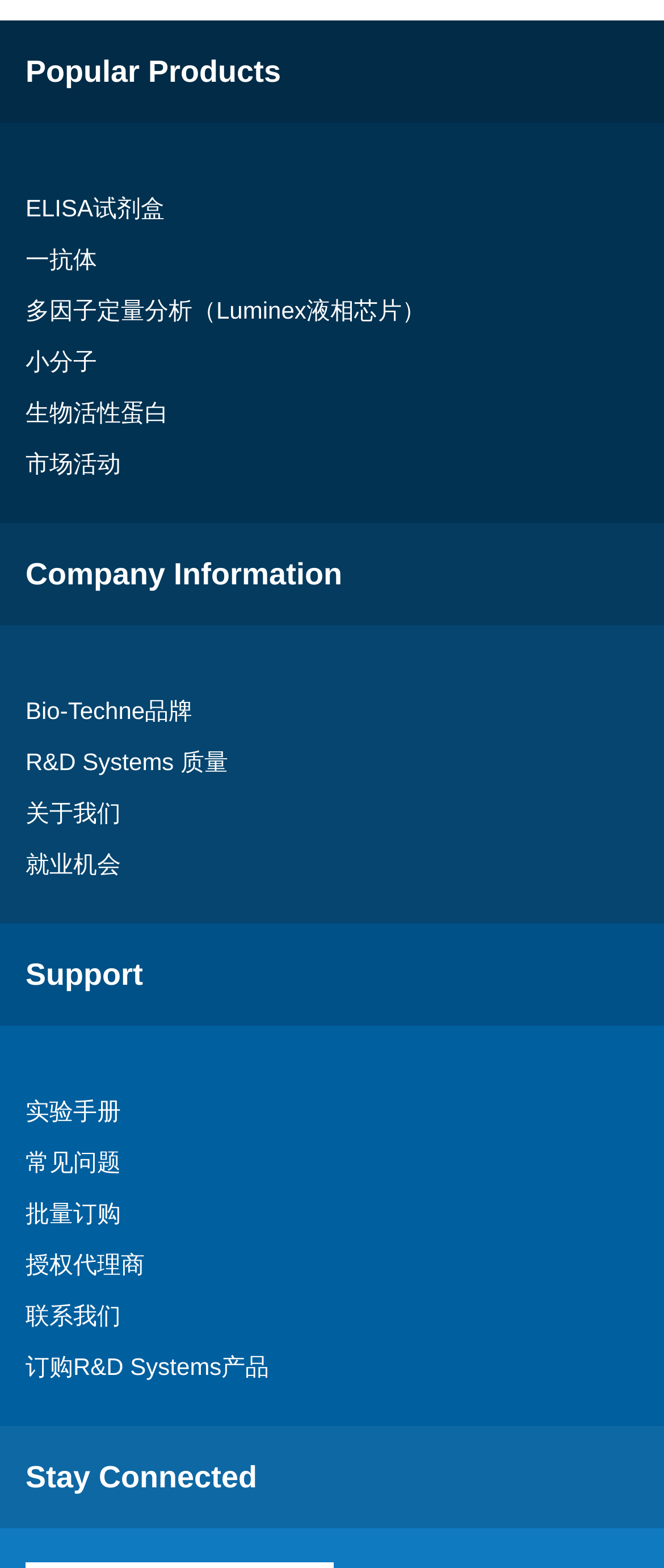Please find the bounding box coordinates for the clickable element needed to perform this instruction: "Get company information".

[0.0, 0.334, 1.0, 0.399]